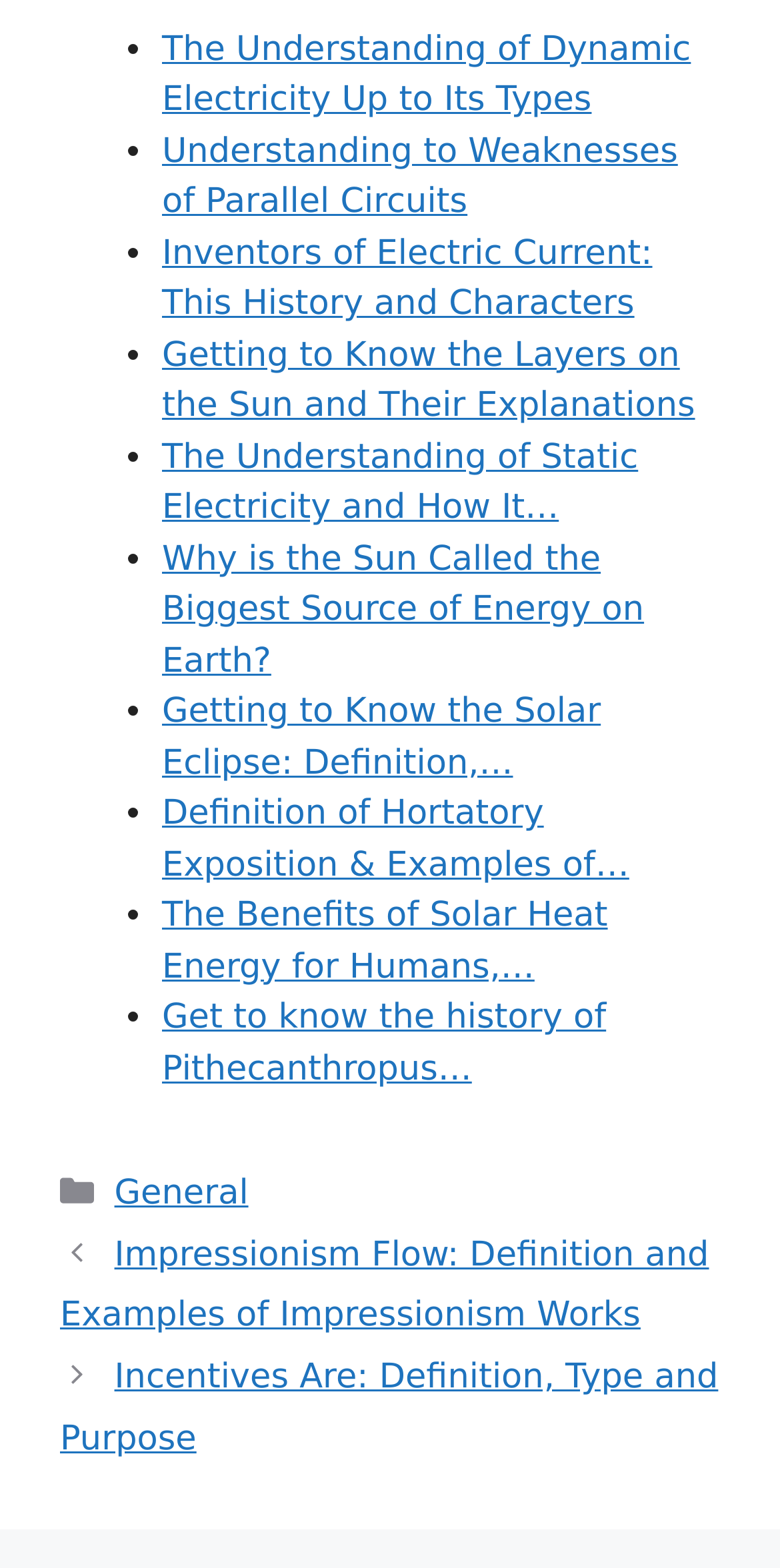Provide a brief response to the question below using one word or phrase:
What is the category of the posts?

General